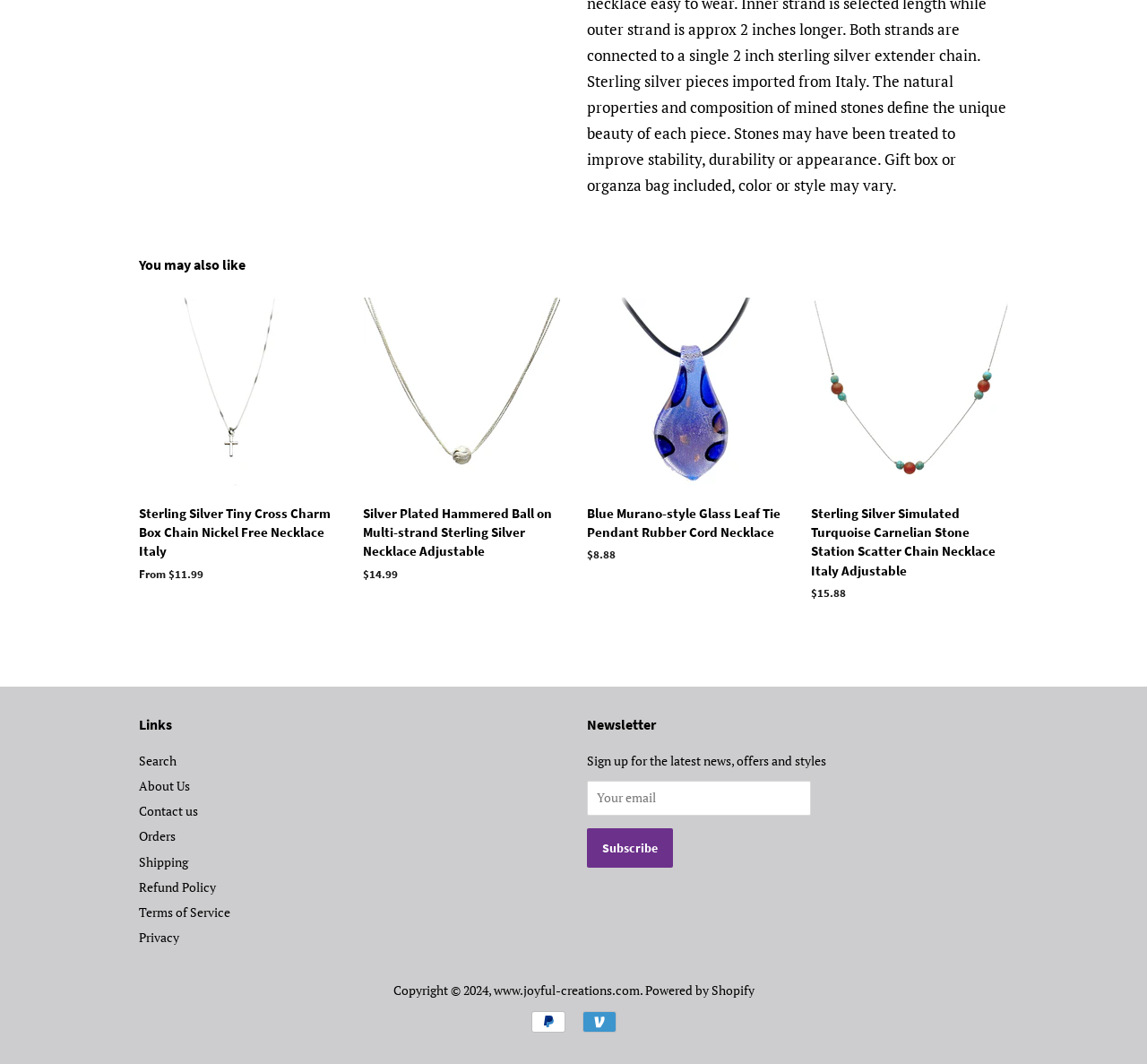Locate the bounding box coordinates of the clickable region necessary to complete the following instruction: "View Sterling Silver Tiny Cross Charm Box Chain Nickel Free Necklace Italy". Provide the coordinates in the format of four float numbers between 0 and 1, i.e., [left, top, right, bottom].

[0.121, 0.279, 0.293, 0.577]